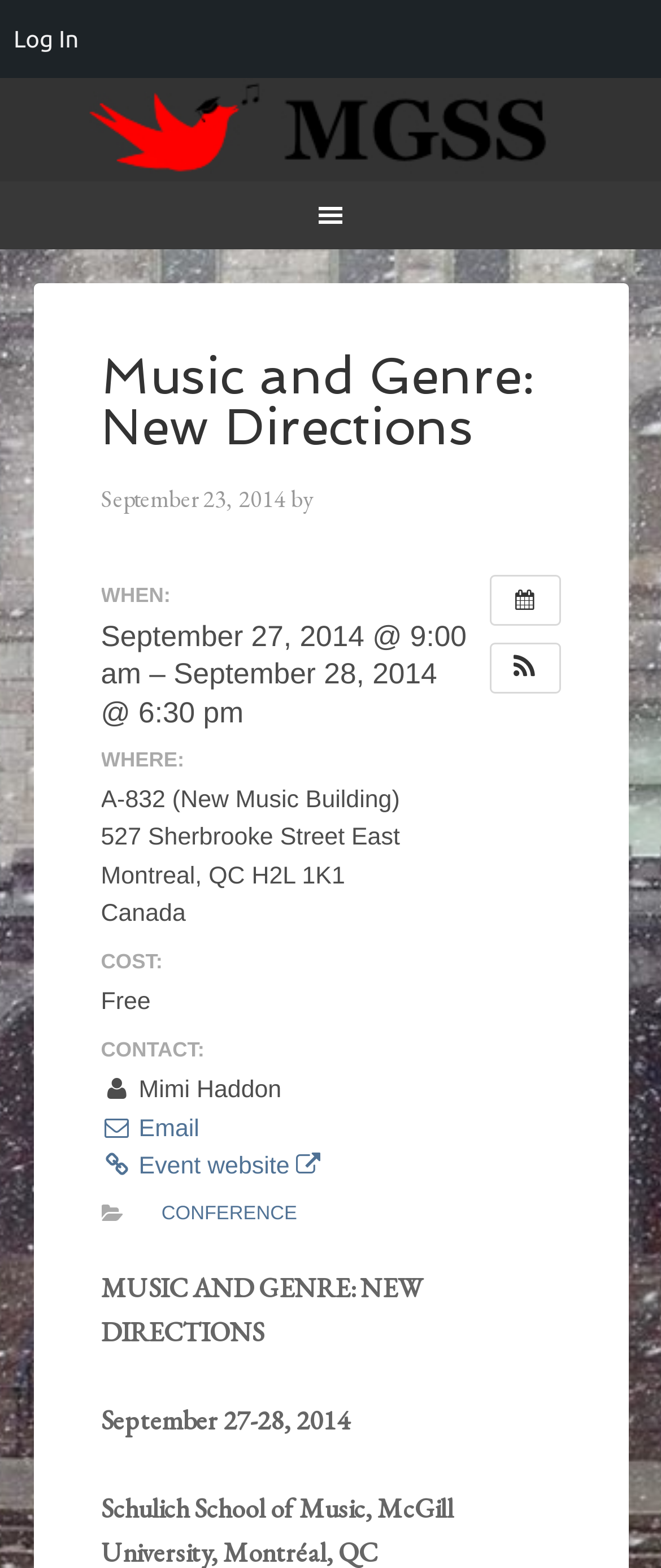What is the event category?
Your answer should be a single word or phrase derived from the screenshot.

CONFERENCE